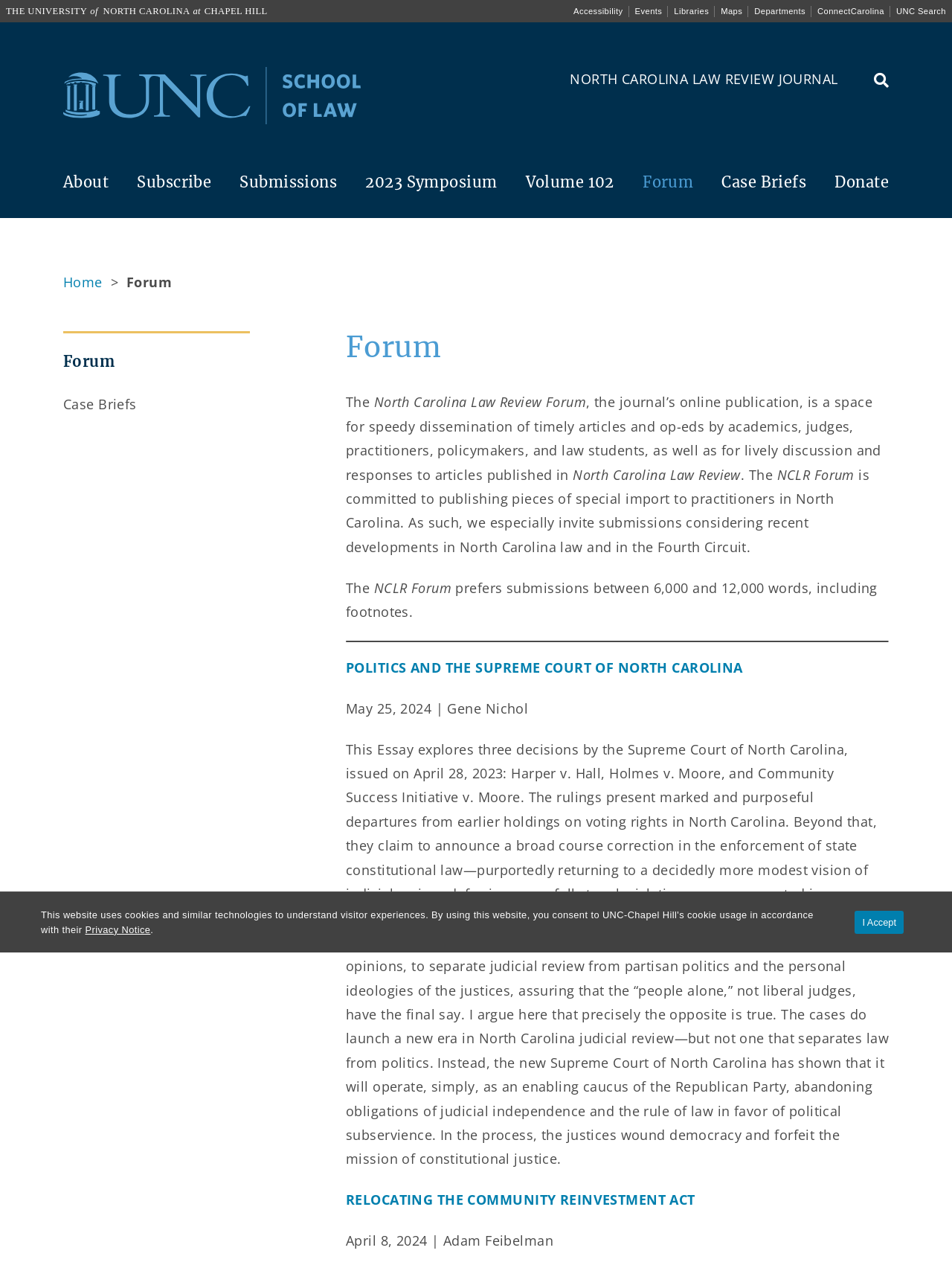Identify the bounding box coordinates of the area that should be clicked in order to complete the given instruction: "Click the link to report a digital accessibility issue". The bounding box coordinates should be four float numbers between 0 and 1, i.e., [left, top, right, bottom].

[0.596, 0.0, 0.661, 0.018]